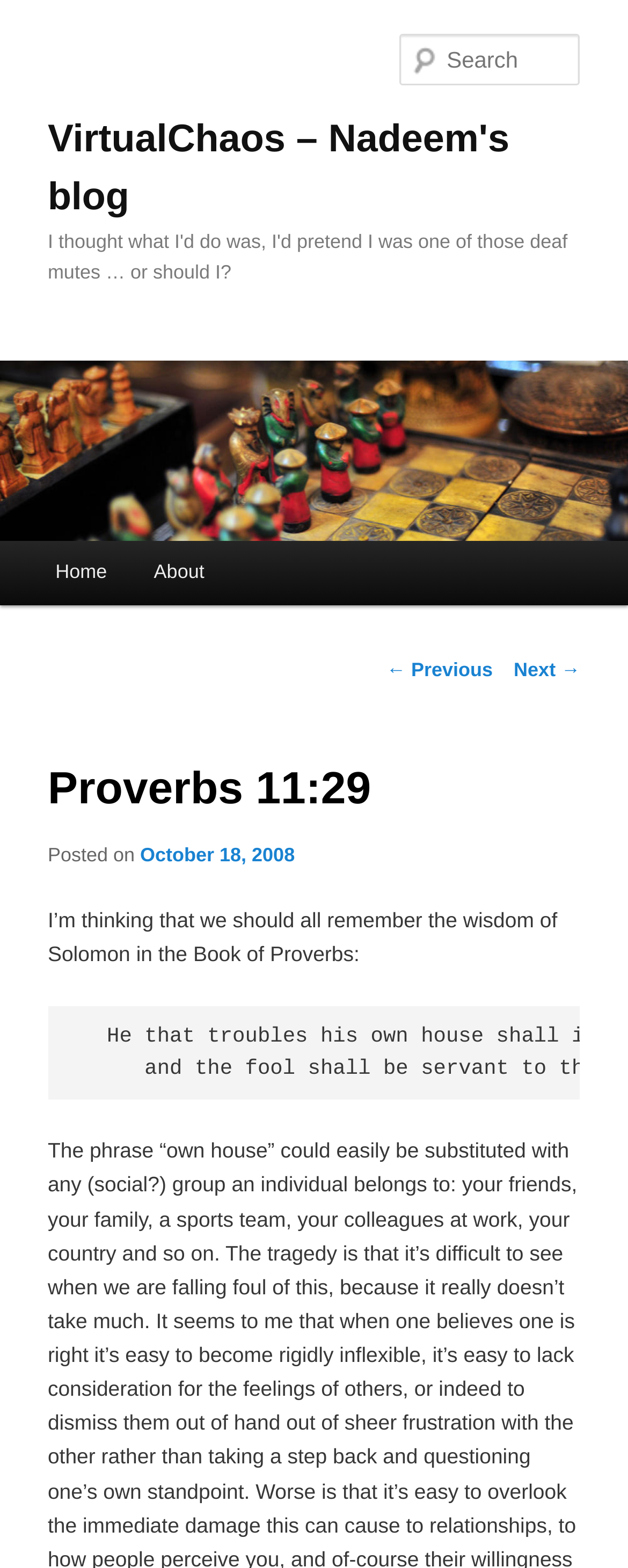Describe all the visual and textual components of the webpage comprehensively.

The webpage is a blog post titled "Proverbs 11:29" on the blog "VirtualChaos – Nadeem's blog". At the top, there is a link to skip to the primary content. Below that, the blog title "VirtualChaos – Nadeem's blog" is displayed prominently, with a link to the blog's homepage. 

Next to the blog title, there is a heading that quotes "I thought what I'd do was, I'd pretend I was one of those deaf mutes … or should I?". Below this quote, there is a large image that spans the entire width of the page, with a link to the blog's homepage overlaid on top of it.

On the right side of the page, there is a search box with a label "Search". Above the search box, there is a main menu with links to "Home" and "About". 

The main content of the blog post starts below the image, with a heading "Proverbs 11:29". The post is dated "October 18, 2008", and the text begins with "I’m thinking that we should all remember the wisdom of Solomon in the Book of Proverbs:". The post then quotes a passage from the Book of Proverbs, displayed in a blockquote format. 

At the bottom of the page, there are links to navigate to the previous and next posts, labeled "← Previous" and "Next →" respectively.